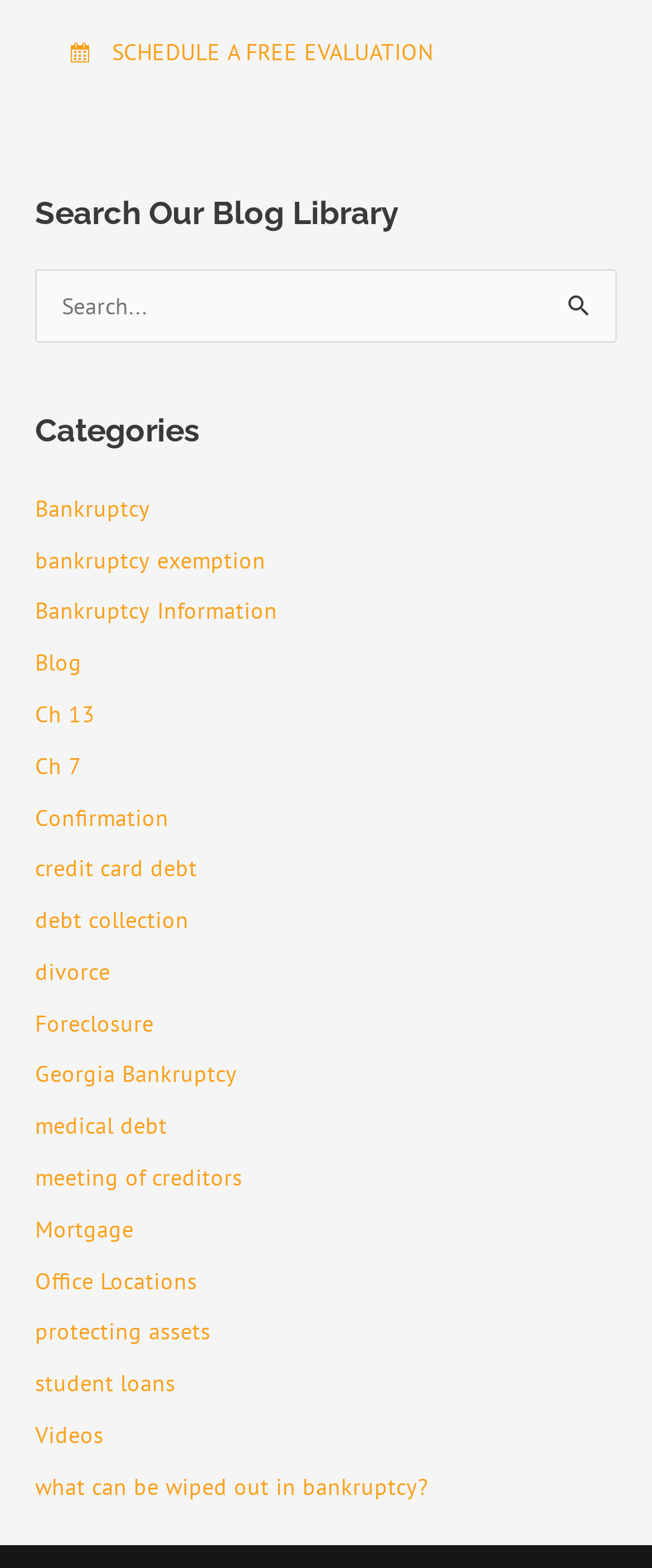Pinpoint the bounding box coordinates of the area that should be clicked to complete the following instruction: "Read 'What is the car insurance deductible?' article". The coordinates must be given as four float numbers between 0 and 1, i.e., [left, top, right, bottom].

None